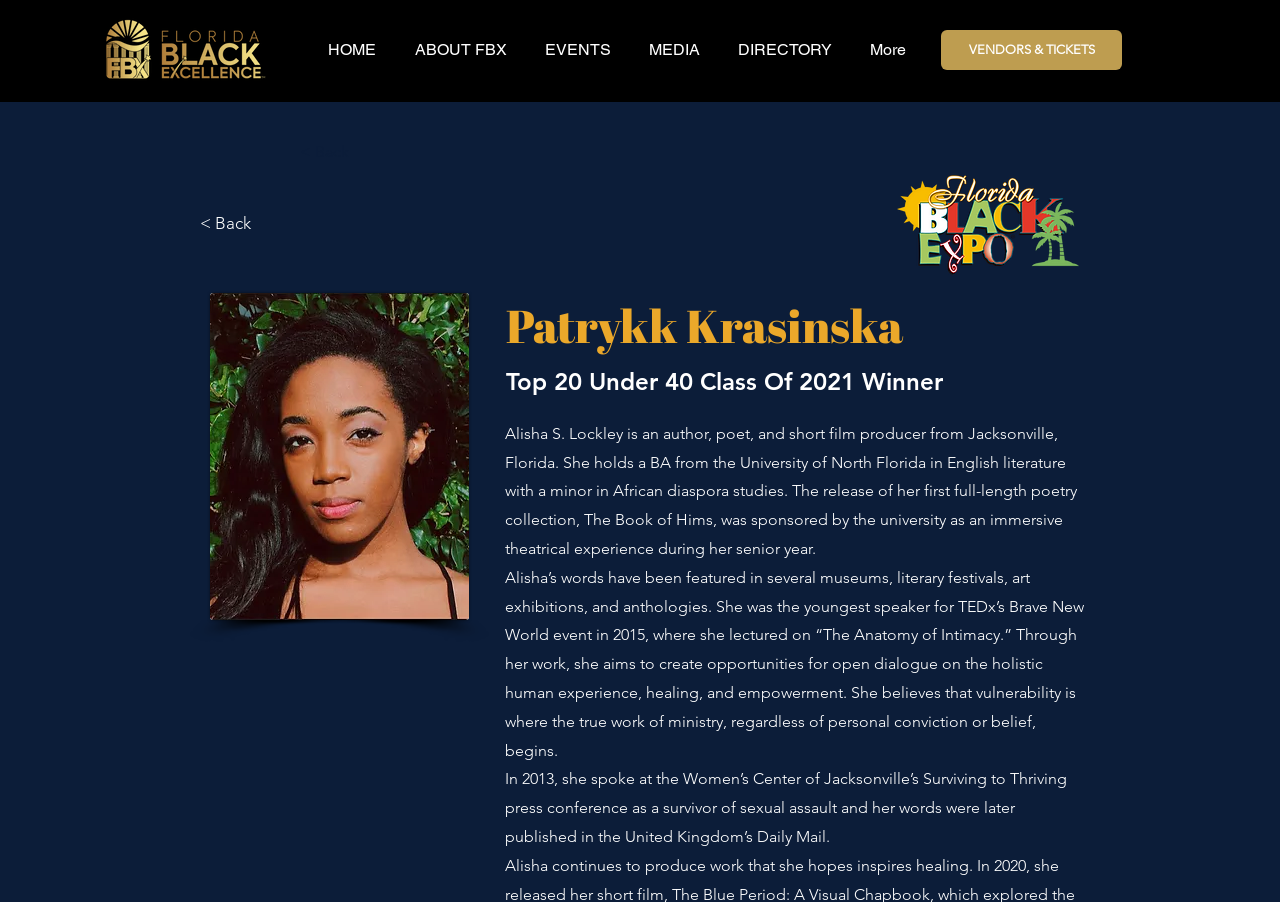Answer the question using only a single word or phrase: 
What is the logo image filename?

Final Logo-06.png